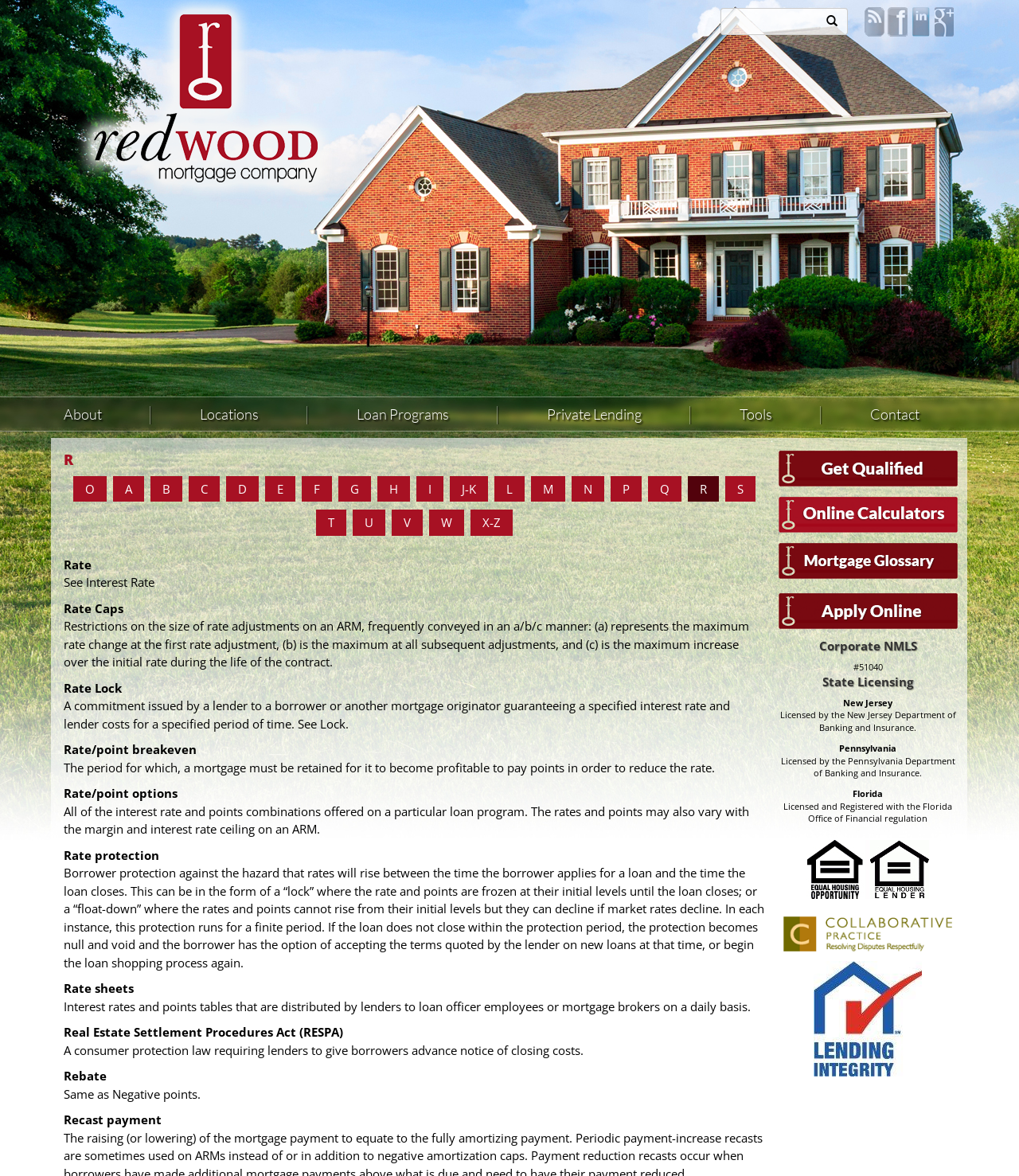Provide the bounding box coordinates of the HTML element described by the text: "parent_node: About Suboxone Maintenance Treatment". The coordinates should be in the format [left, top, right, bottom] with values between 0 and 1.

None